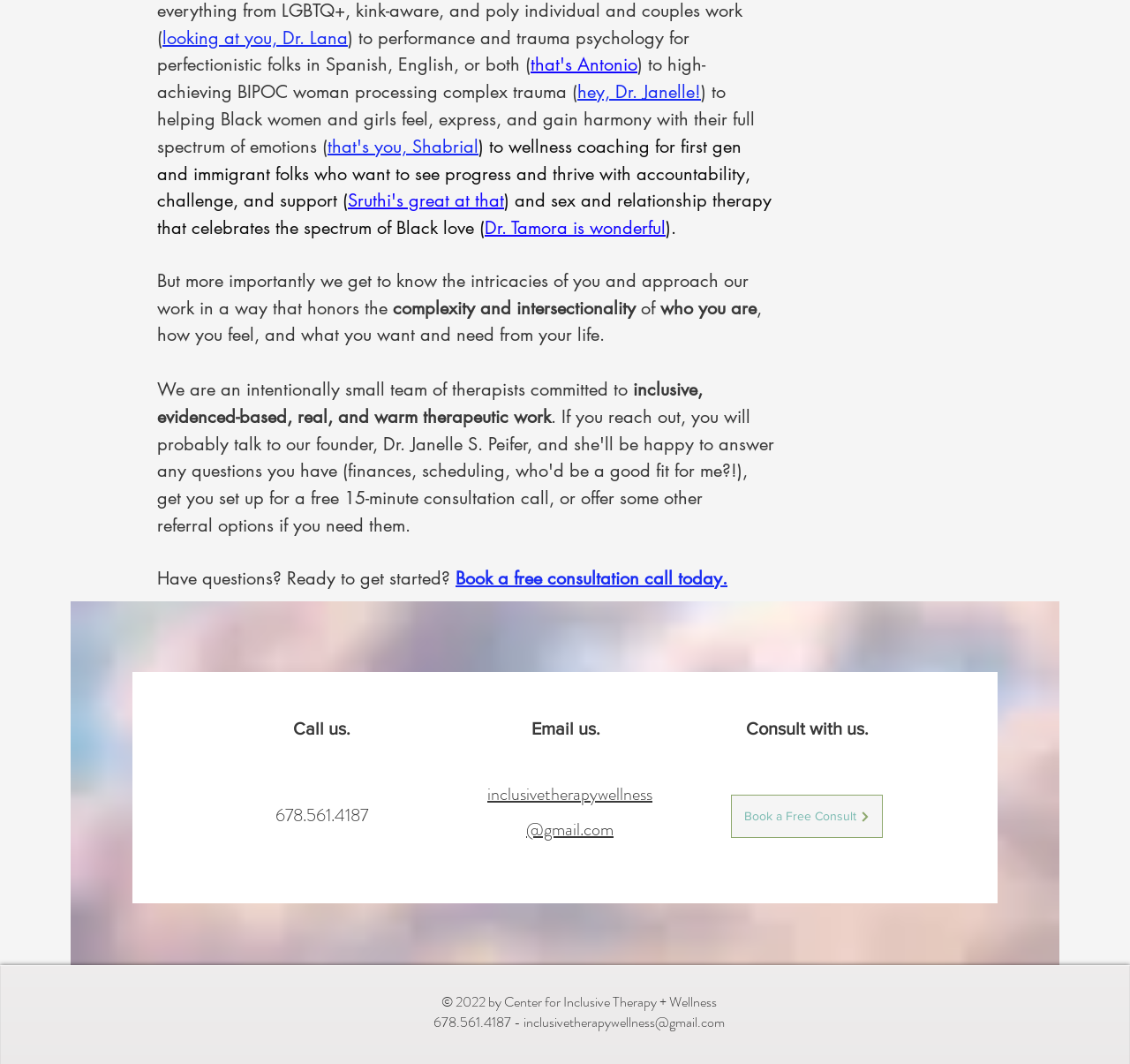Please specify the bounding box coordinates of the area that should be clicked to accomplish the following instruction: "Click on 'Book a free consultation call today'". The coordinates should consist of four float numbers between 0 and 1, i.e., [left, top, right, bottom].

[0.403, 0.532, 0.644, 0.554]